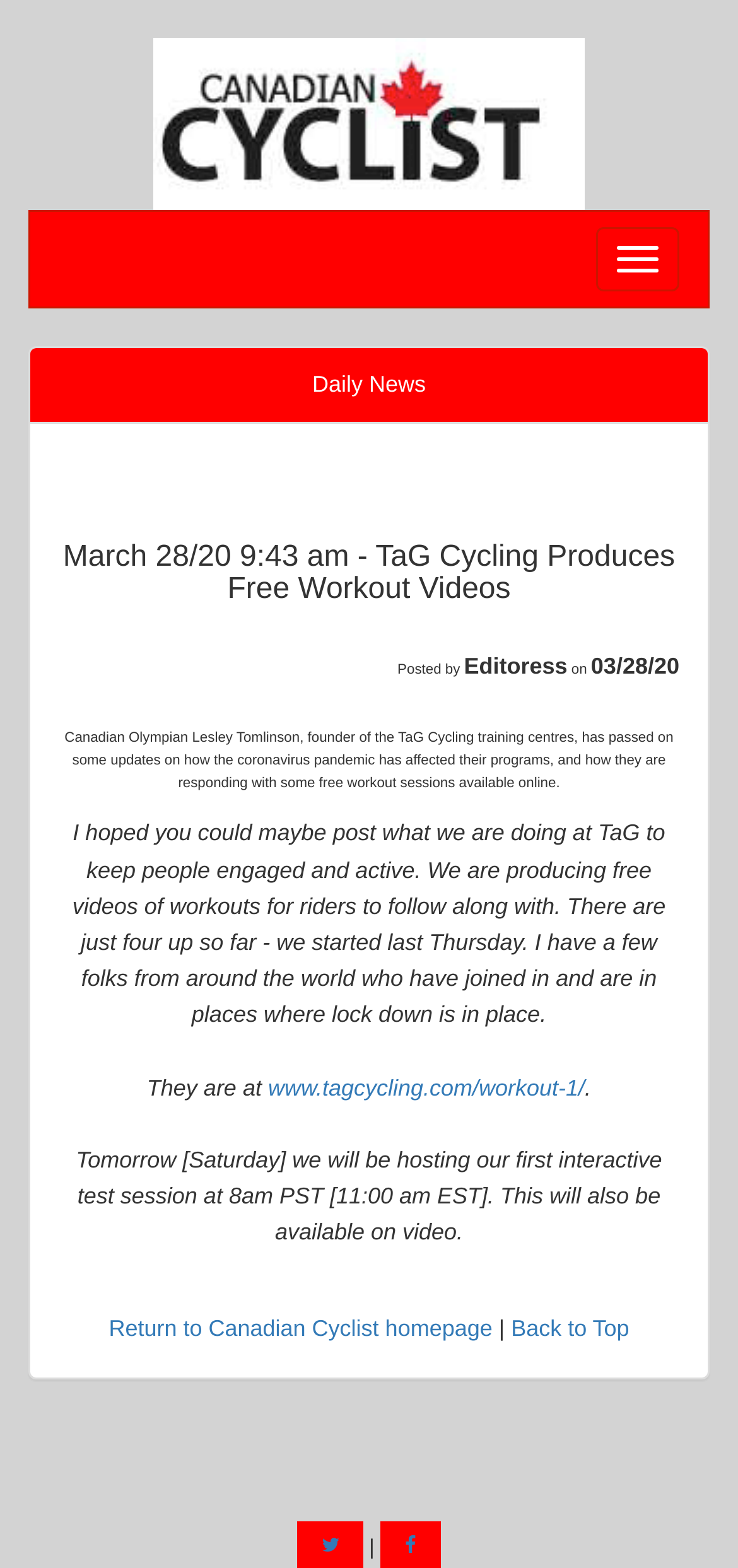Generate an in-depth caption that captures all aspects of the webpage.

The webpage is about Canadian Cyclist Online, a source for Canadian cycling news and information. At the top left, there is a link to "Canadian Cyclist" accompanied by an image with the same name. To the right of this, there is a button to "Toggle navigation". 

Below this, there is a heading "Daily News" with a link to "Daily News" underneath. To the right of this, there is a heading with the title of an article, "TaG Cycling Produces Free Workout Videos", along with the date and time it was posted, and the name of the editor. 

The article itself is about Canadian Olympian Lesley Tomlinson, founder of the TaG Cycling training centres, and how they are responding to the coronavirus pandemic by producing free workout sessions available online. The article includes quotes from Lesley Tomlinson, describing the free videos of workouts they are producing, and an upcoming interactive test session. 

There are also links to the workout videos, including "www.tagcycling.com/workout-1/". At the bottom of the page, there is a layout table with a row containing two cells, one with a link to "Return to Canadian Cyclist homepage" and the other with a link to "Back to Top".